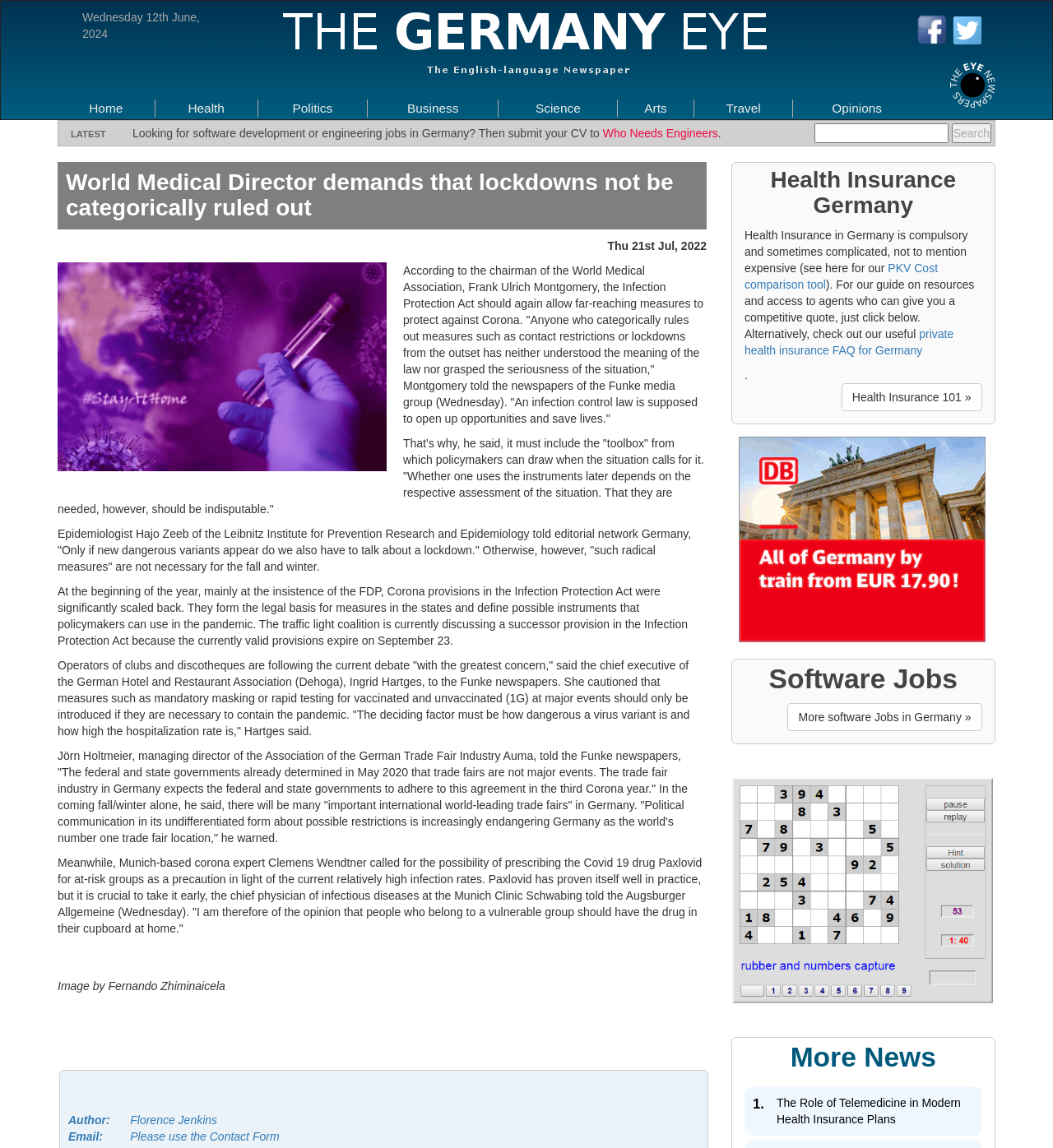Refer to the screenshot and give an in-depth answer to this question: What is the name of the author of the article?

I found the author's name 'Florence Jenkins' in the LayoutTableRow element with bounding box coordinates [0.065, 0.968, 0.265, 0.983], which indicates the author's name.